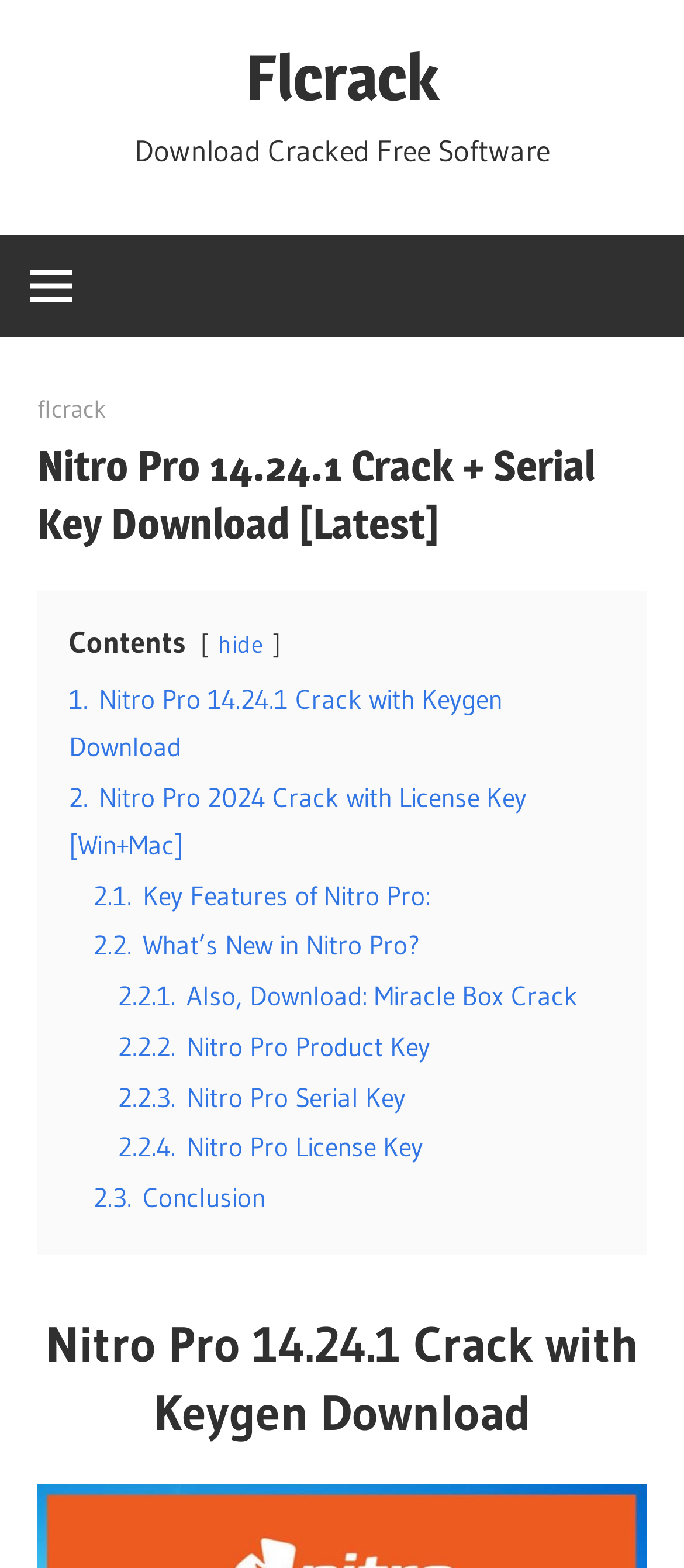Identify the bounding box coordinates of the region that needs to be clicked to carry out this instruction: "Click on the hide link". Provide these coordinates as four float numbers ranging from 0 to 1, i.e., [left, top, right, bottom].

[0.319, 0.401, 0.385, 0.42]